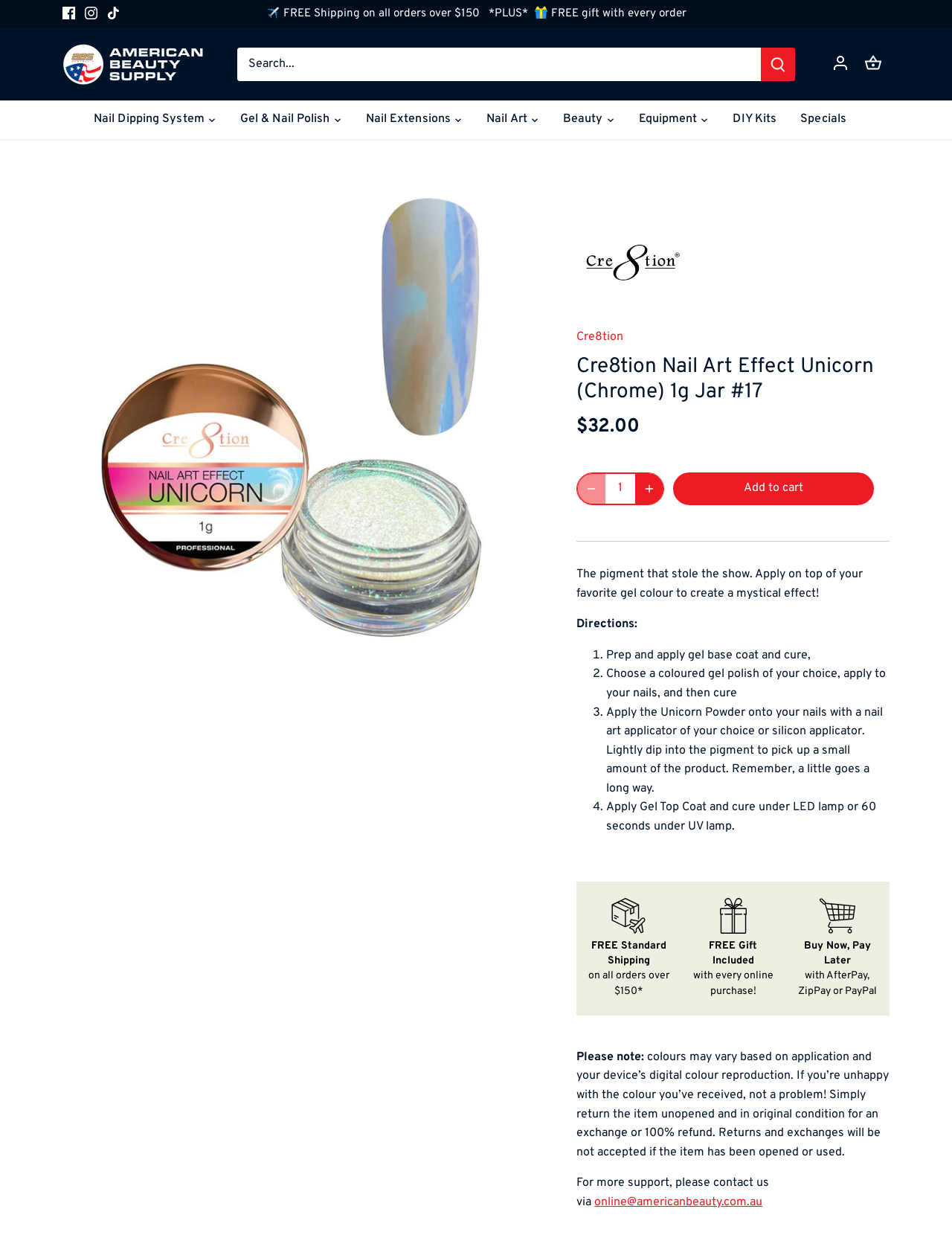Answer this question using a single word or a brief phrase:
What is the name of the social media platform with a logo that is a camera?

Instagram